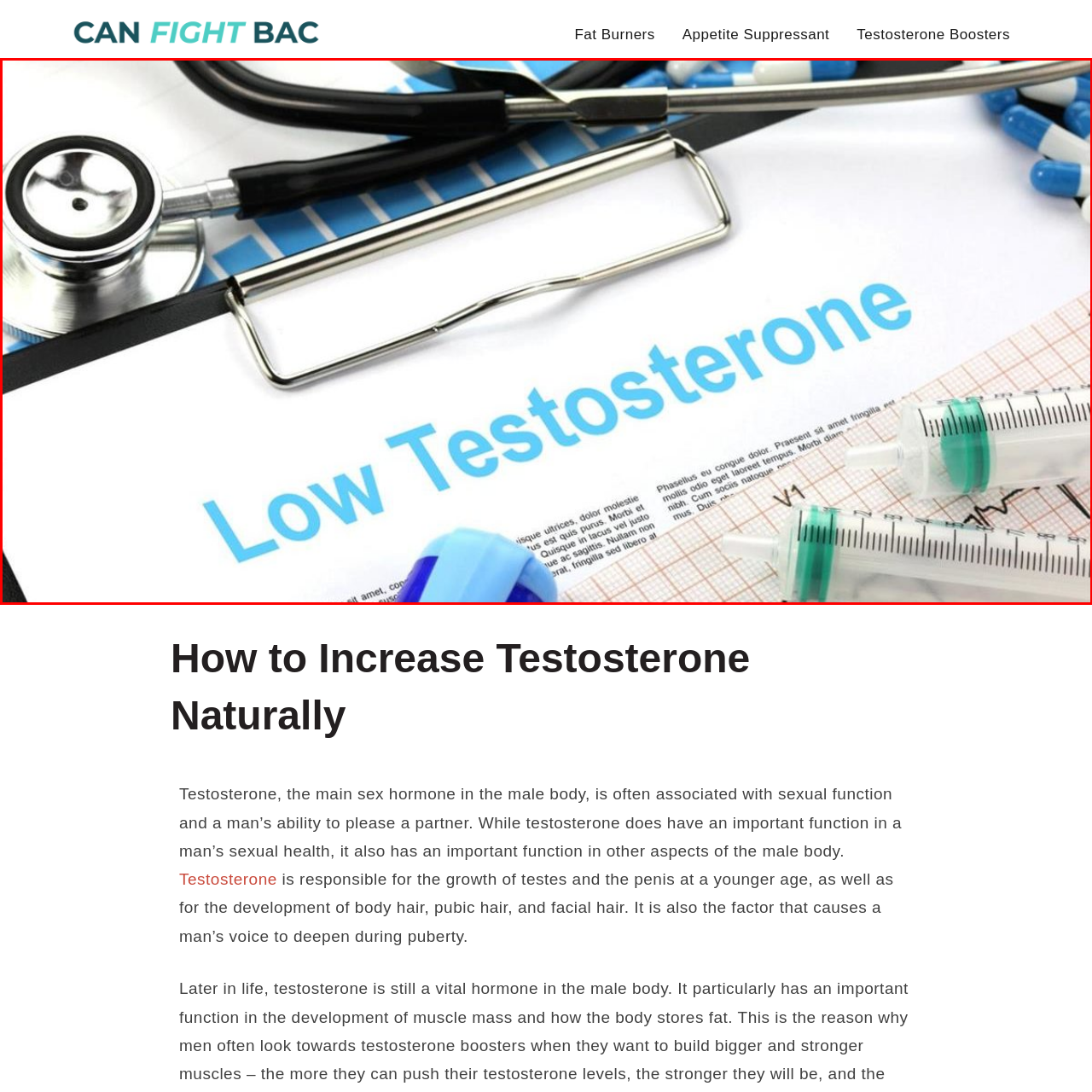View the element within the red boundary, What is the central theme of the related article? 
Deliver your response in one word or phrase.

Increasing testosterone naturally